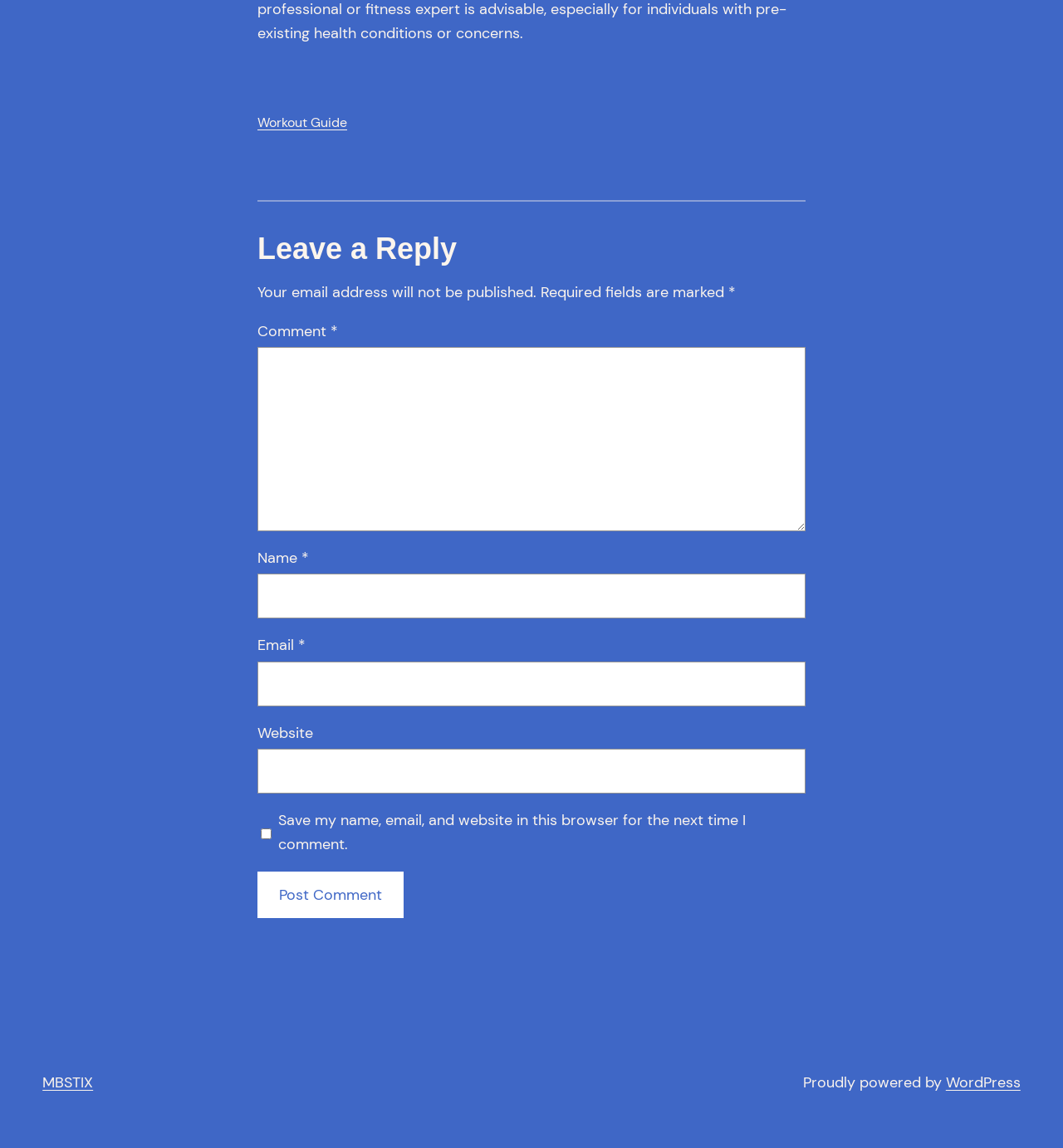Can you find the bounding box coordinates for the element that needs to be clicked to execute this instruction: "Read the 'TOP TRENDING POSTS'"? The coordinates should be given as four float numbers between 0 and 1, i.e., [left, top, right, bottom].

None